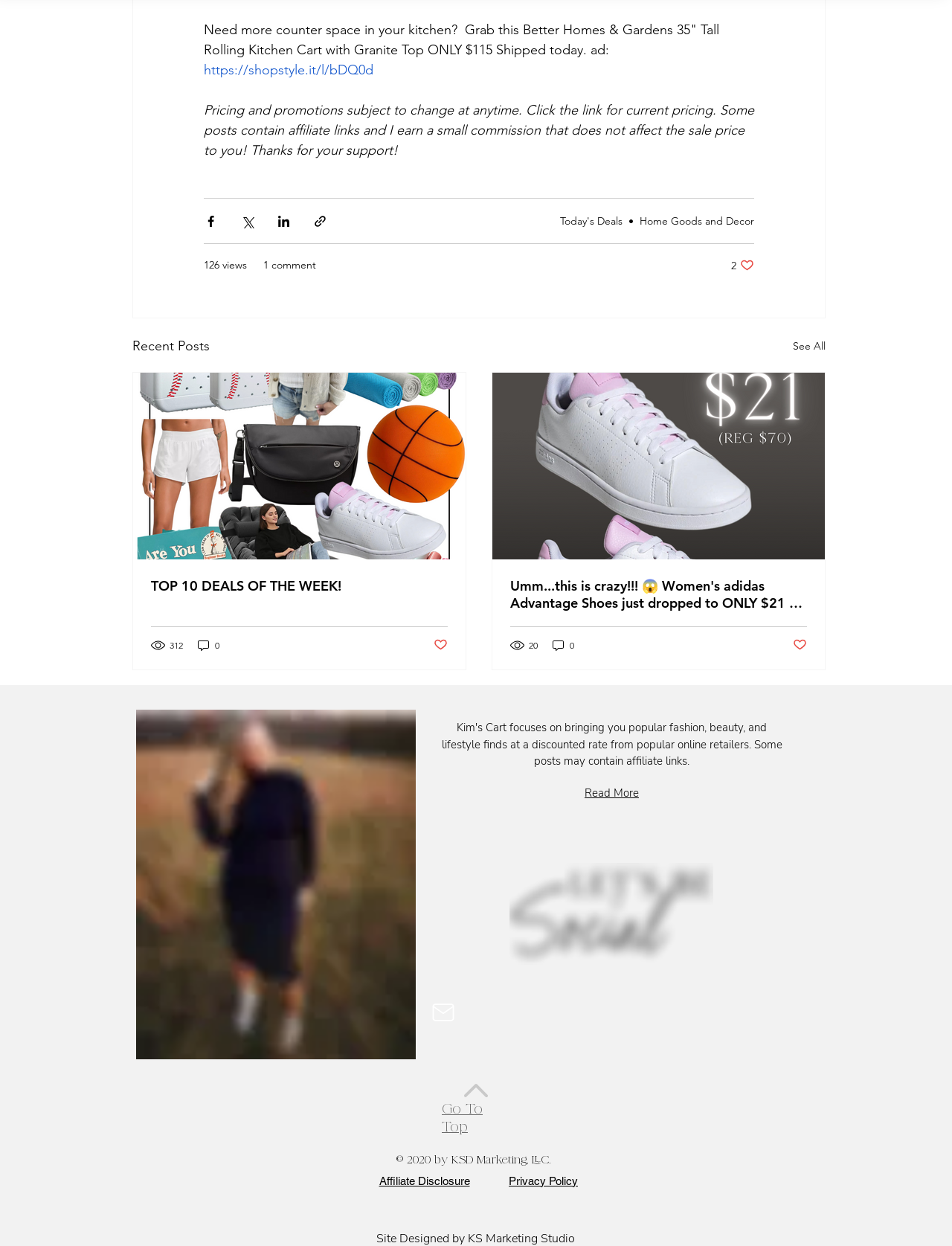Highlight the bounding box of the UI element that corresponds to this description: "Go To Top".

[0.464, 0.885, 0.507, 0.91]